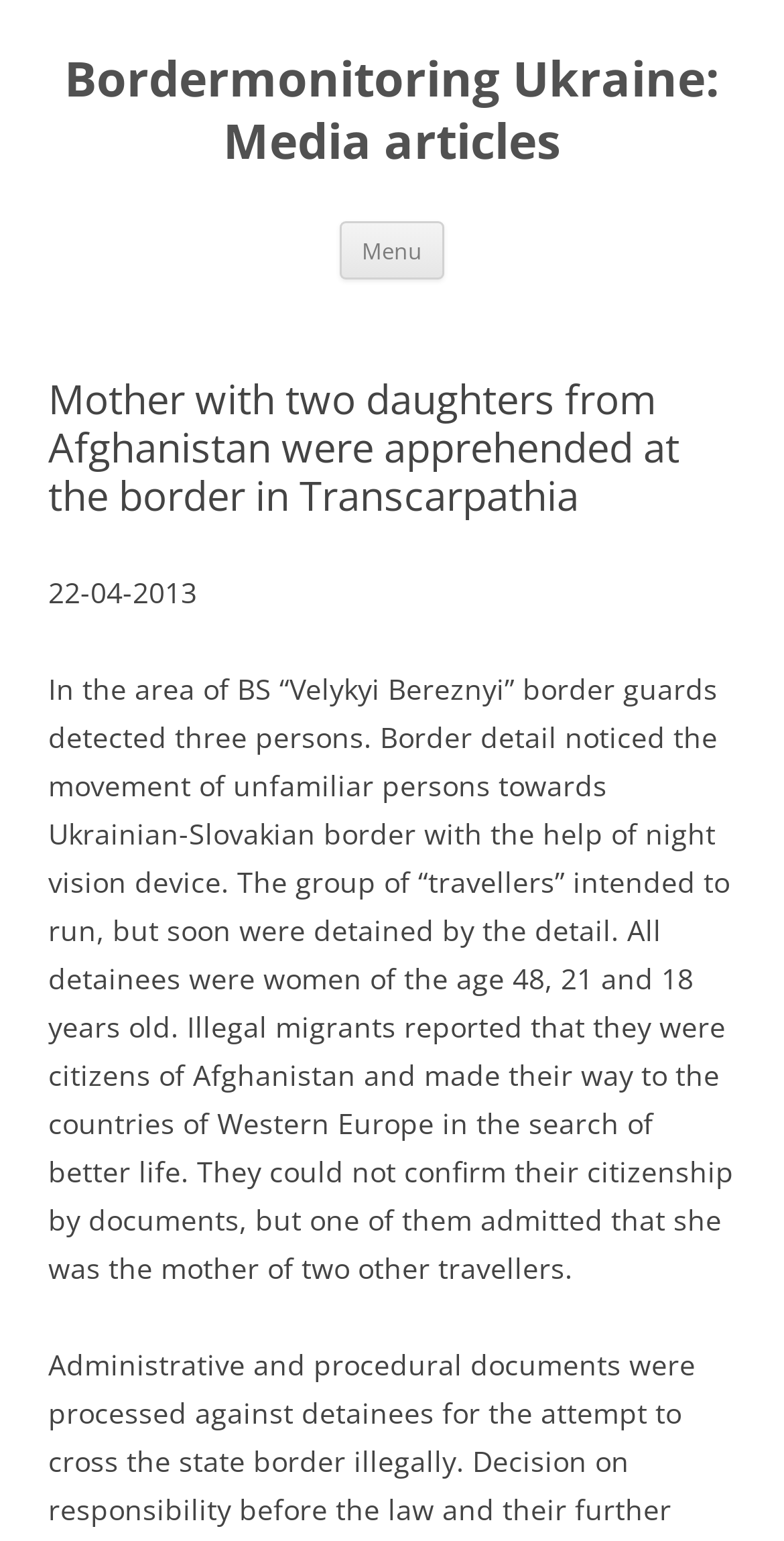Find the bounding box of the element with the following description: "Menu". The coordinates must be four float numbers between 0 and 1, formatted as [left, top, right, bottom].

[0.433, 0.143, 0.567, 0.182]